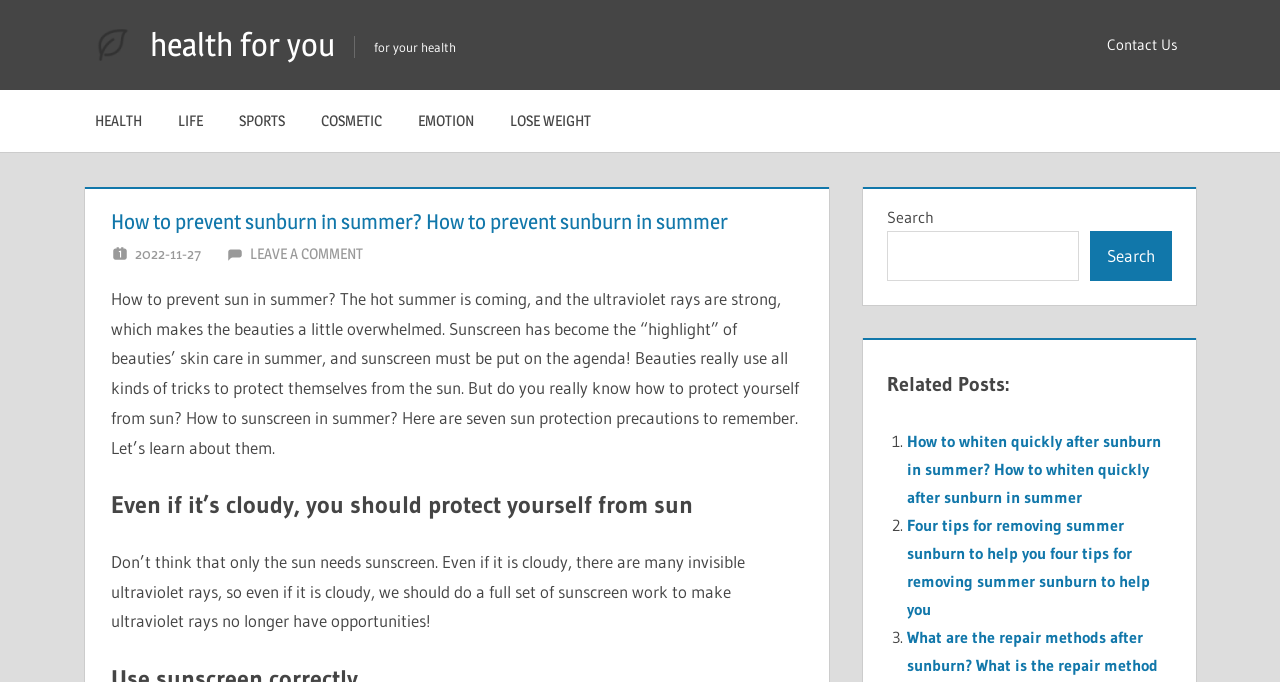Identify the bounding box coordinates of the clickable section necessary to follow the following instruction: "View previous product". The coordinates should be presented as four float numbers from 0 to 1, i.e., [left, top, right, bottom].

None